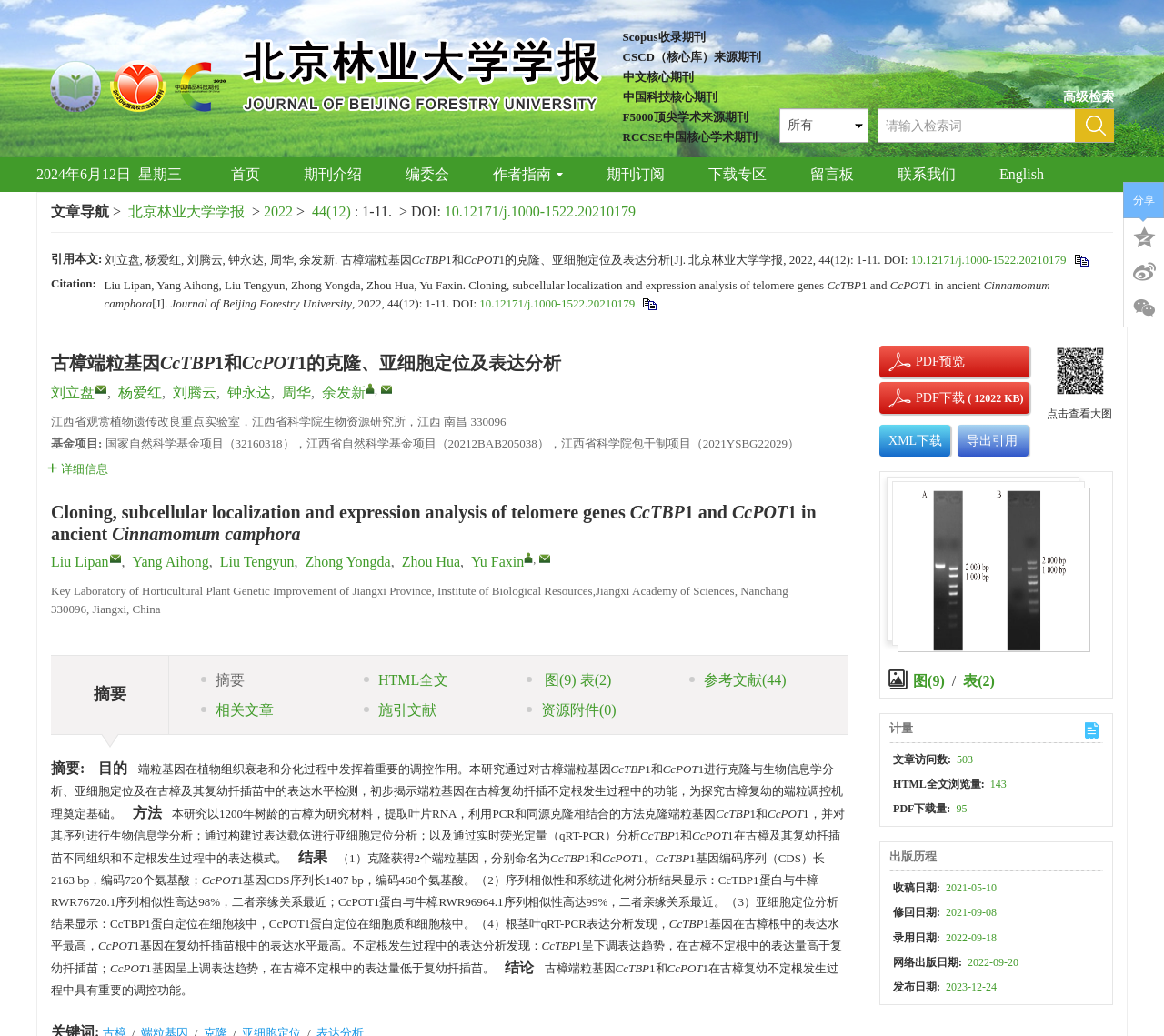Offer a meticulous description of the webpage's structure and content.

This webpage appears to be a scientific article or research paper about the cloning, subcellular localization, and expression analysis of telomere genes CcTBP1 and CcPOT1 in ancient Cinnamomum camphora. 

At the top of the page, there is a link to "高级检索" (advanced search) and a combobox with a textbox to input search terms. Below this, there are several links to different sections of the website, including "首页" (home), "期刊介绍" (journal introduction), "编委会" (editorial board), and others.

On the left side of the page, there is a navigation menu with links to different parts of the article, including "文章导航" (article navigation), "北京林业大学学报" (Journal of Beijing Forestry University), and "2022, 44(12): 1-11." (volume and issue information).

The main content of the page is divided into several sections. The first section appears to be the abstract or summary of the article, with a heading "古樟端粒基因CcTBP1和CcPOT1的克隆、亚细胞定位及表达分析" (Cloning, subcellular localization, and expression analysis of telomere genes CcTBP1 and CcPOT1). Below this, there are several paragraphs of text describing the research, including the authors, journal, and publication information.

There are also several tables and lists on the page, including a table with citation information and a list of authors with links to their email addresses. At the bottom of the page, there is a section with funding information and a list of keywords or tags related to the article.

Throughout the page, there are several links to external resources, including DOIs (digital object identifiers) and email addresses. There are also several images, including a small icon labeled "shu" that appears to be a copy-to-clipboard button.